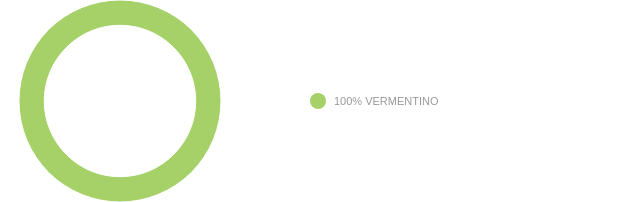Respond with a single word or phrase to the following question: What is the grape varietal of the wine?

Vermentino